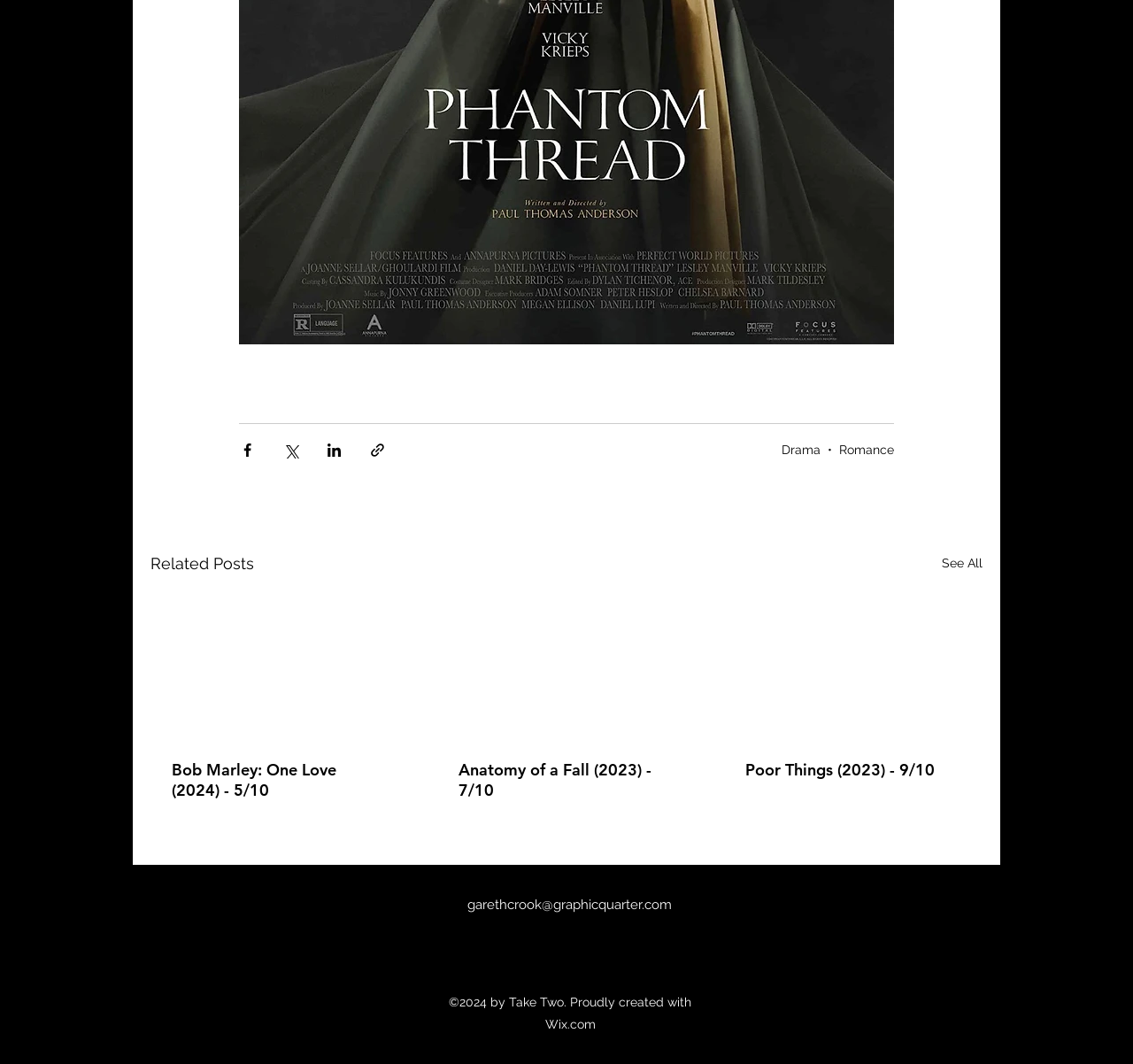Could you highlight the region that needs to be clicked to execute the instruction: "View related post"?

[0.831, 0.517, 0.867, 0.541]